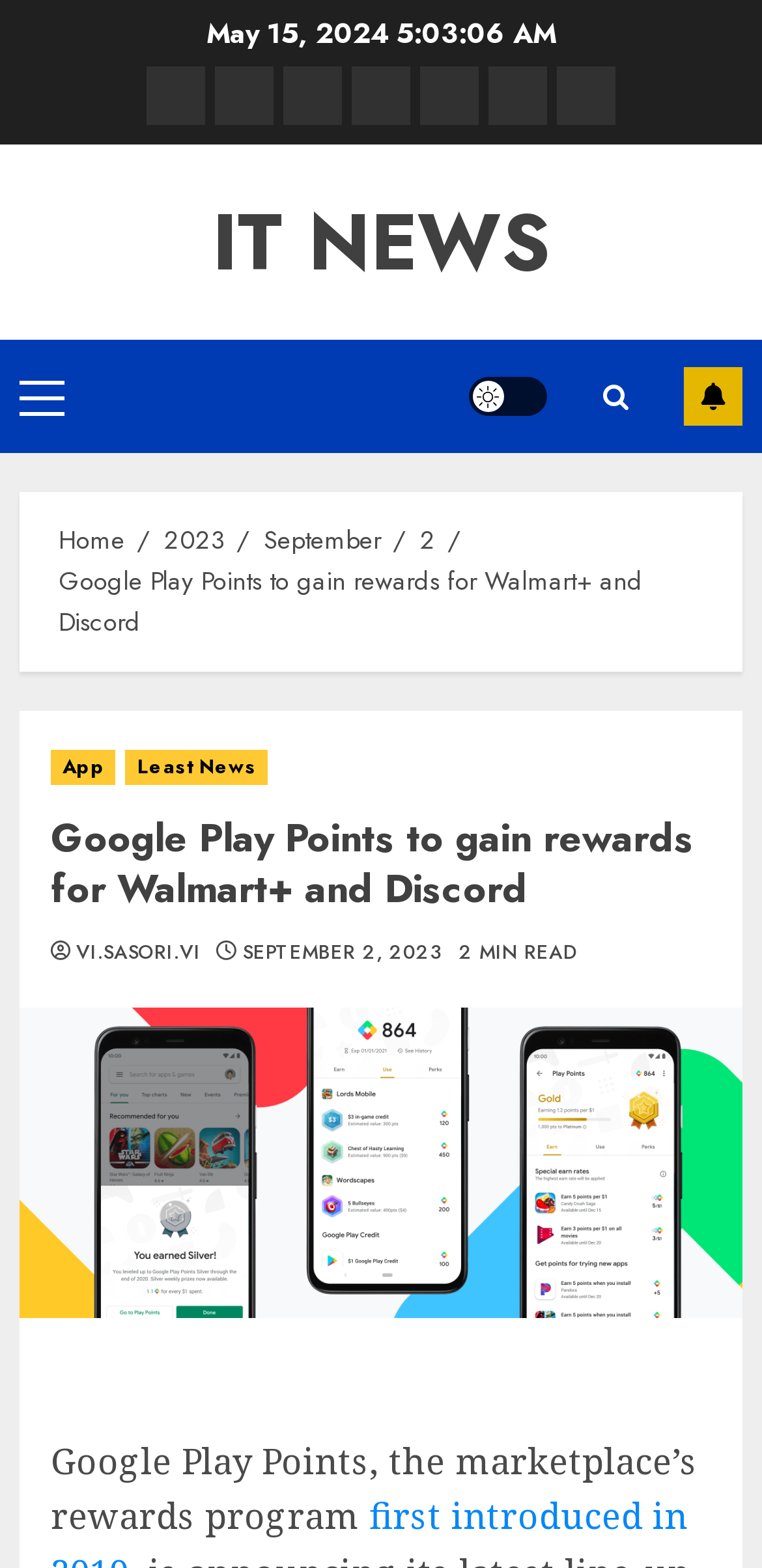Use one word or a short phrase to answer the question provided: 
What is the name of the author of the article?

VI.SASORI.VI